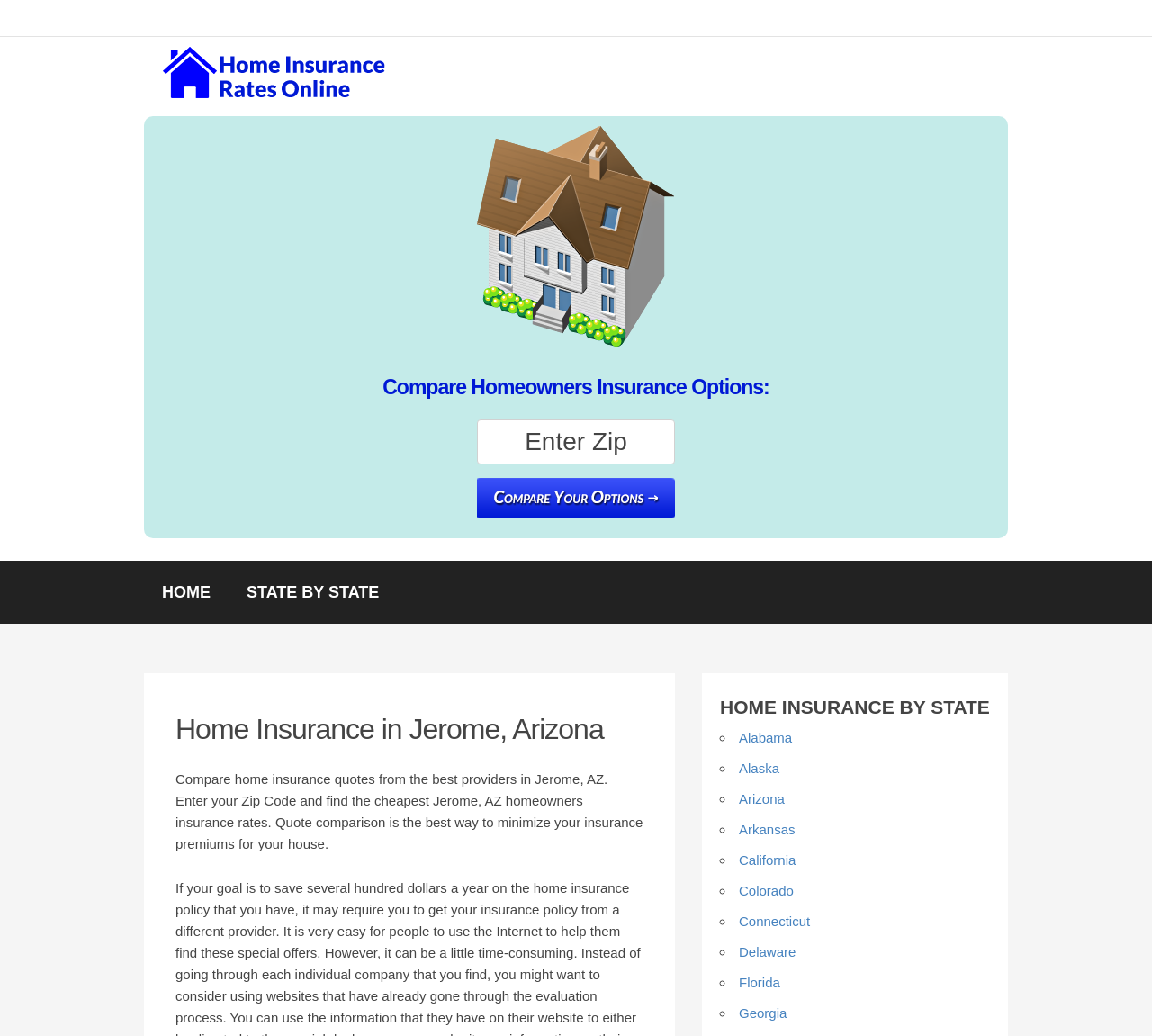Locate the bounding box coordinates of the element that should be clicked to fulfill the instruction: "Create a Website Account".

None